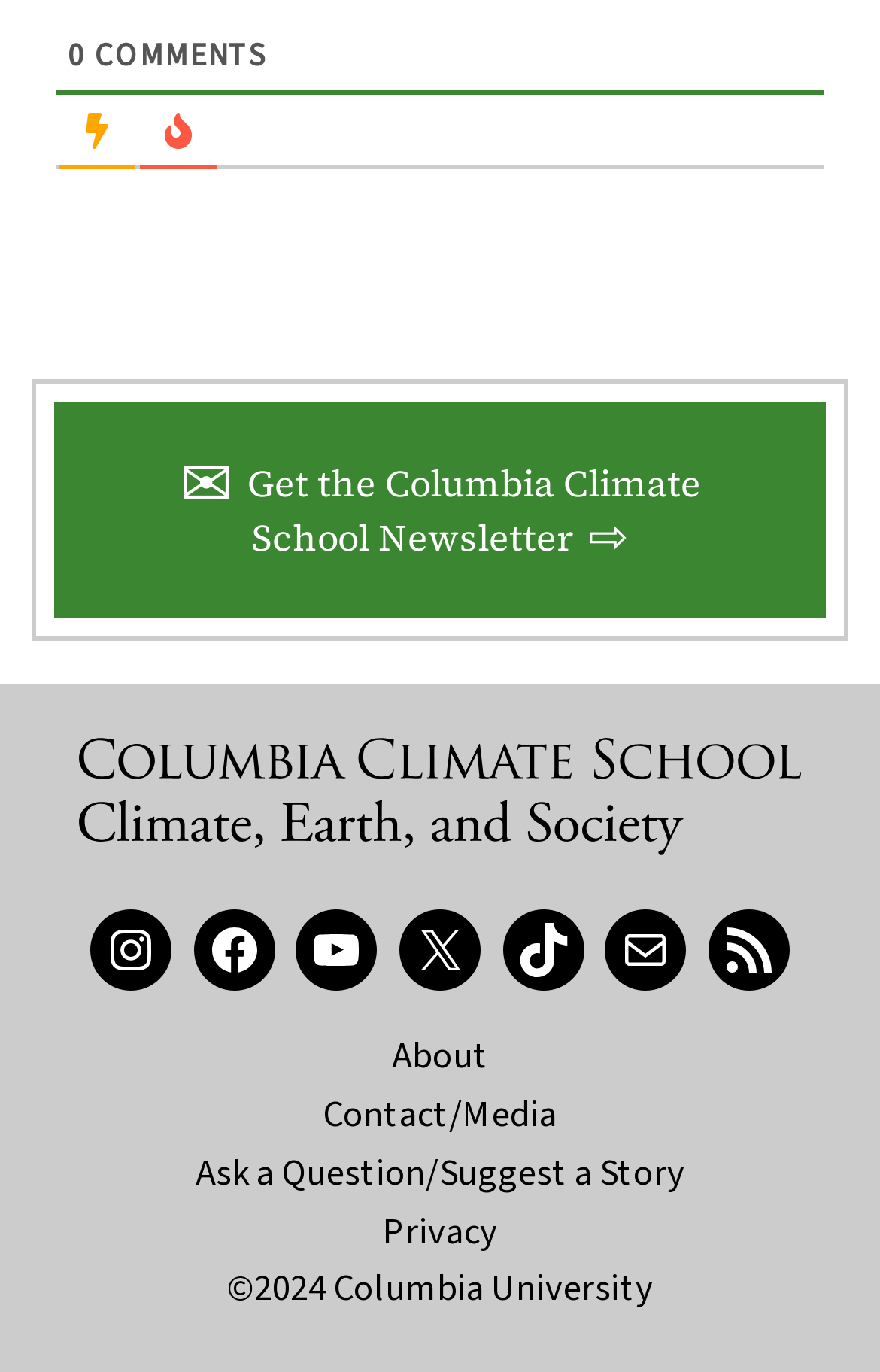Give the bounding box coordinates for the element described by: "RSS Feed".

[0.805, 0.663, 0.897, 0.722]